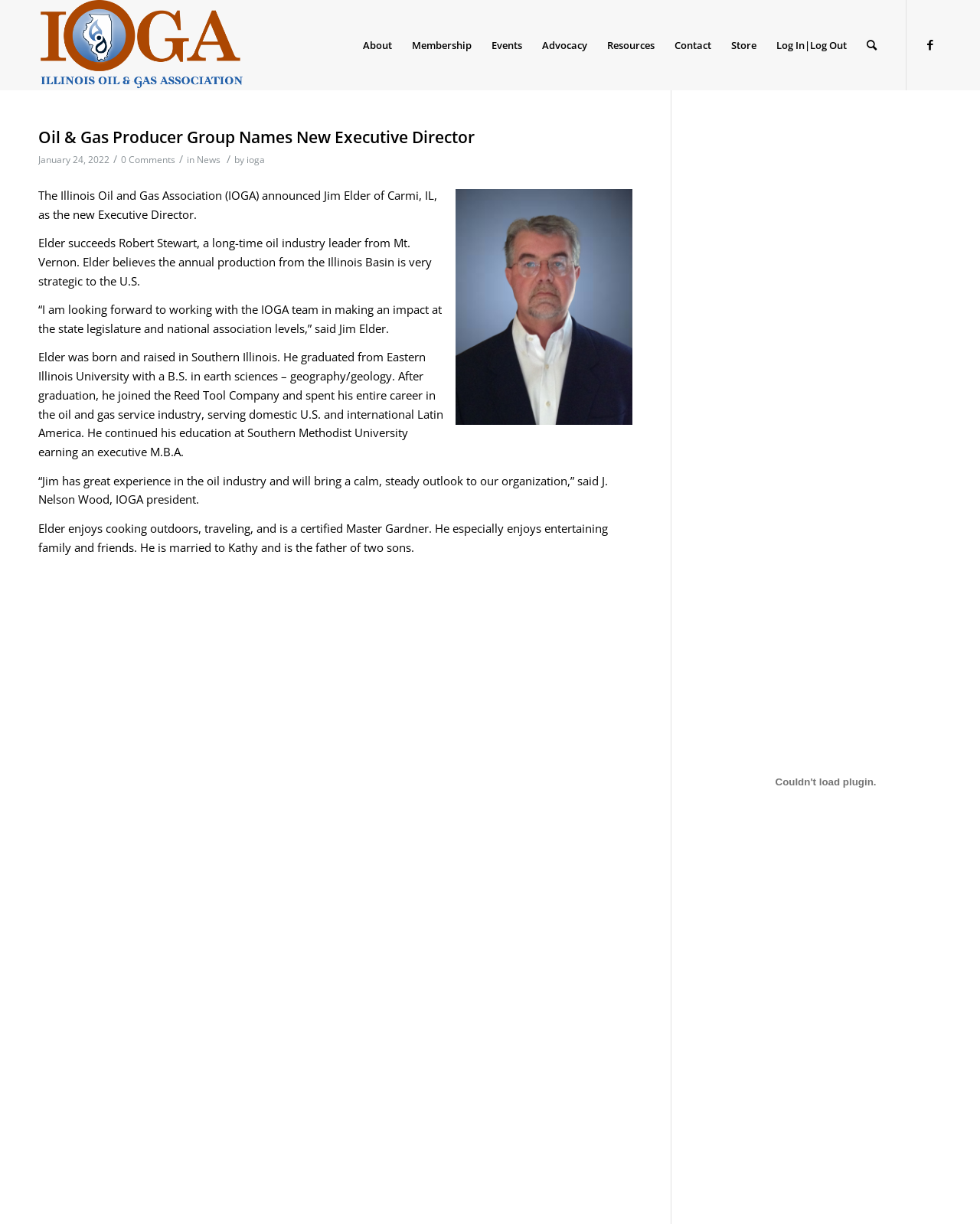Identify the bounding box coordinates of the section that should be clicked to achieve the task described: "Read the full article about Oil & Gas Producer Group Names New Executive Director".

[0.039, 0.103, 0.484, 0.121]